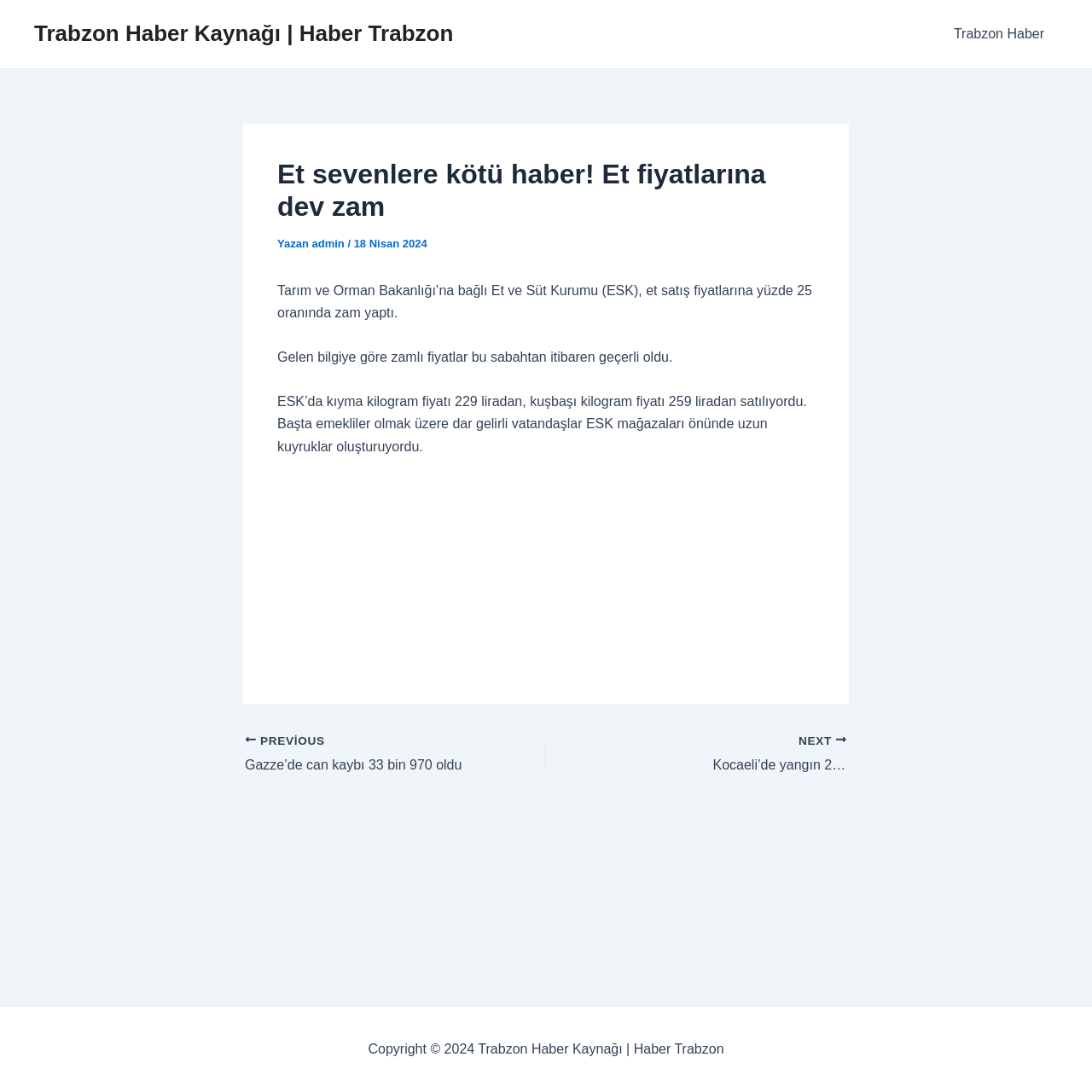Provide a thorough and detailed response to the question by examining the image: 
What is the topic of the article?

The topic of the article can be determined by looking at the header of the article, which says 'Et sevenlere kötü haber! Et fiyatlarına dev zam'. This suggests that the article is about a significant increase in et prices.